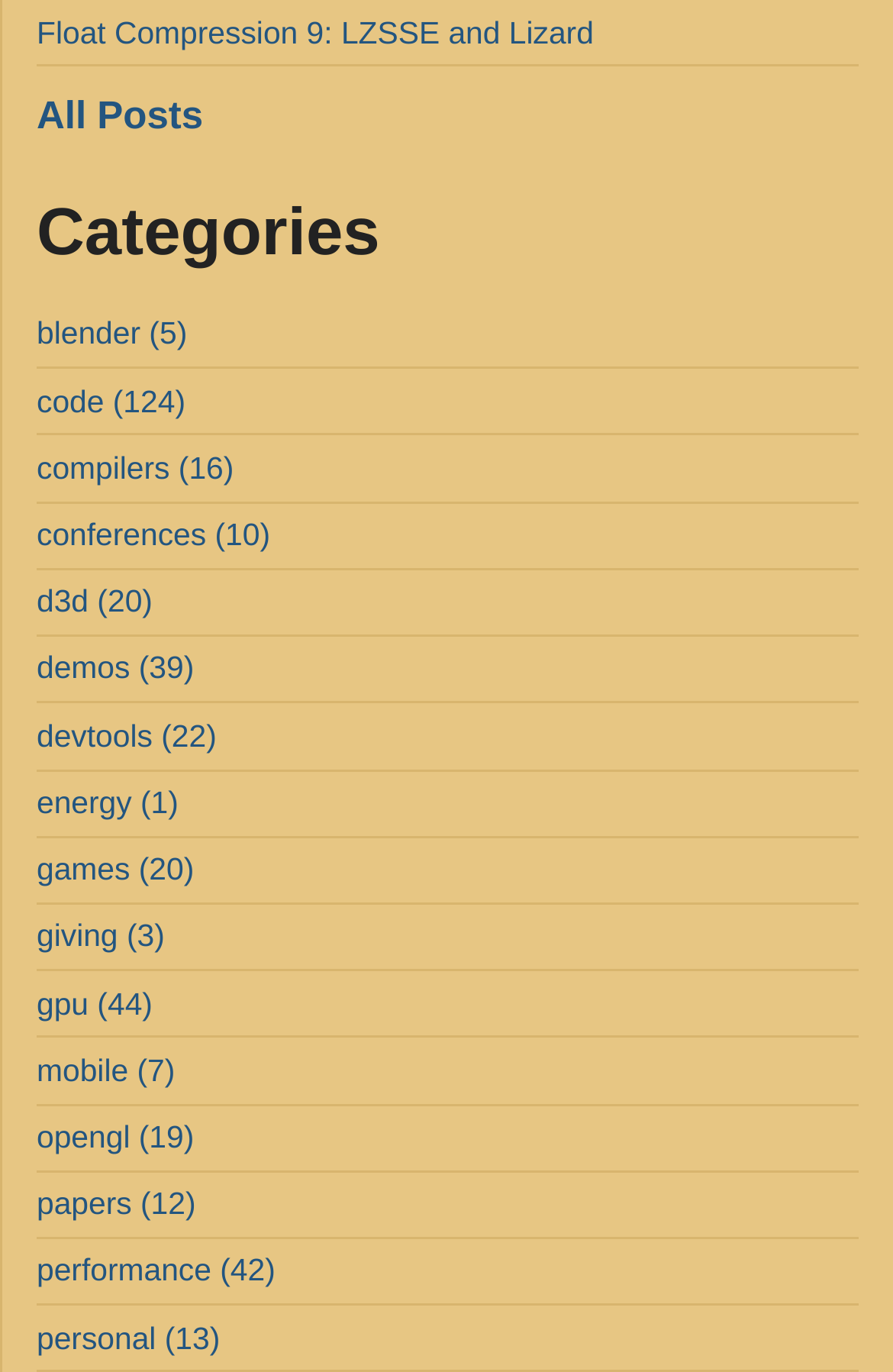Could you provide the bounding box coordinates for the portion of the screen to click to complete this instruction: "Explore GPU related topics"?

[0.041, 0.719, 0.171, 0.744]